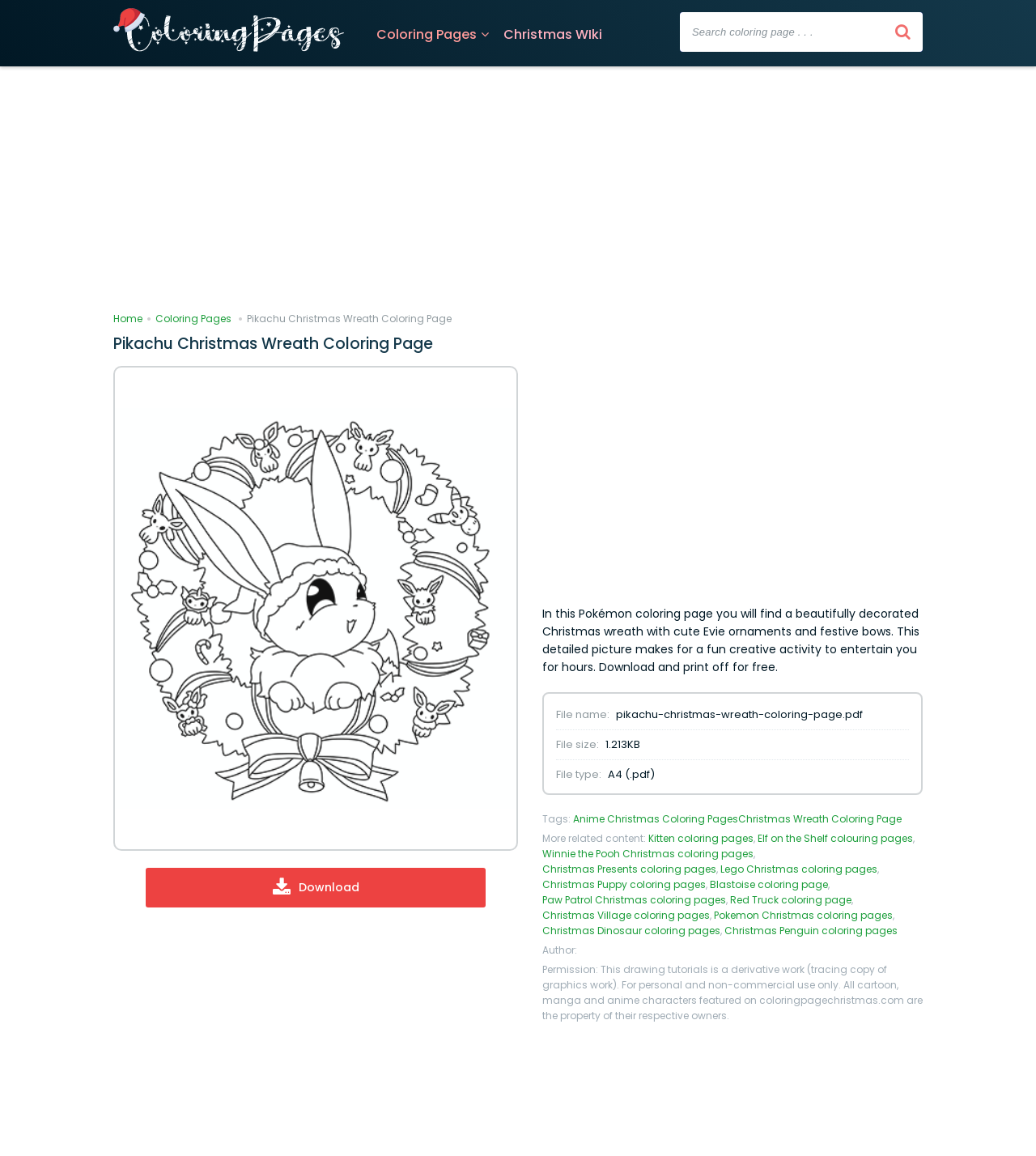What is the author's permission for using the drawing tutorials?
With the help of the image, please provide a detailed response to the question.

I found this answer by reading the text 'Permission: This drawing tutorials is a derivative work (tracing copy of graphics work). For personal and non-commercial use only.' which states the author's permission for using the drawing tutorials.